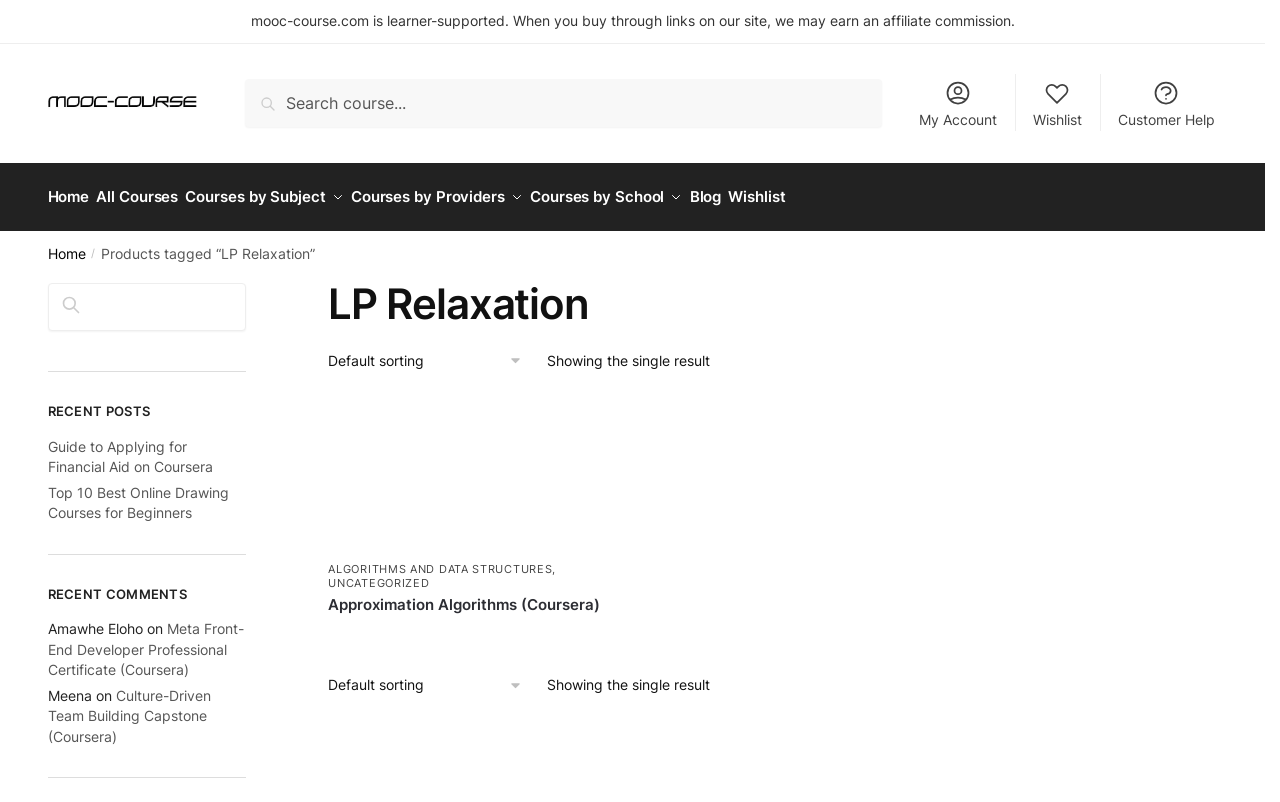Please give a concise answer to this question using a single word or phrase: 
How many search boxes are there on the webpage?

2